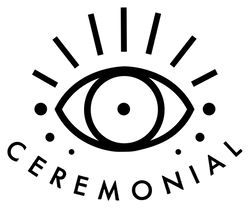Give a concise answer using only one word or phrase for this question:
What is the color scheme of the logo?

Black and white